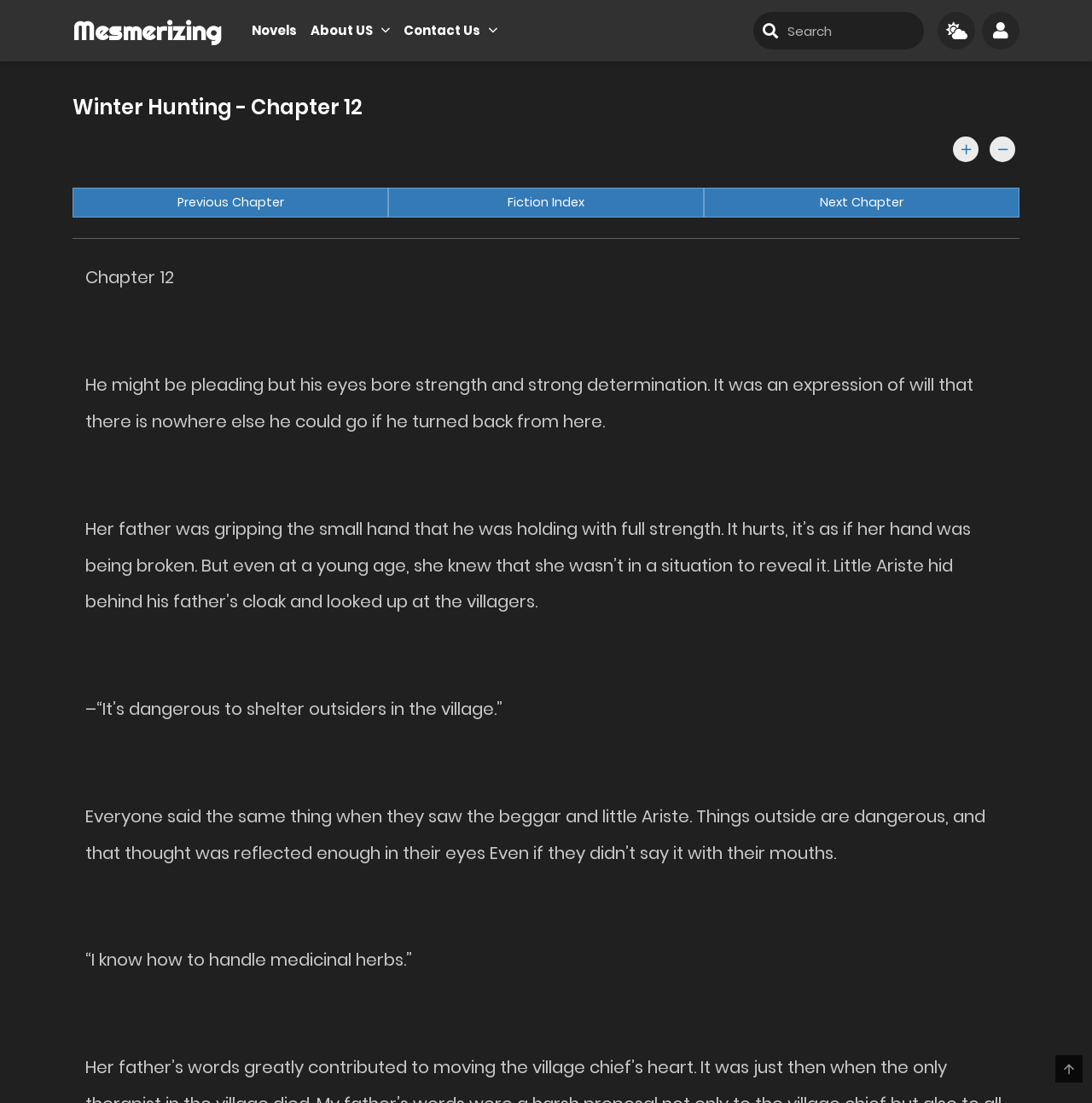Predict the bounding box coordinates of the area that should be clicked to accomplish the following instruction: "Click on Novels". The bounding box coordinates should consist of four float numbers between 0 and 1, i.e., [left, top, right, bottom].

[0.23, 0.019, 0.272, 0.037]